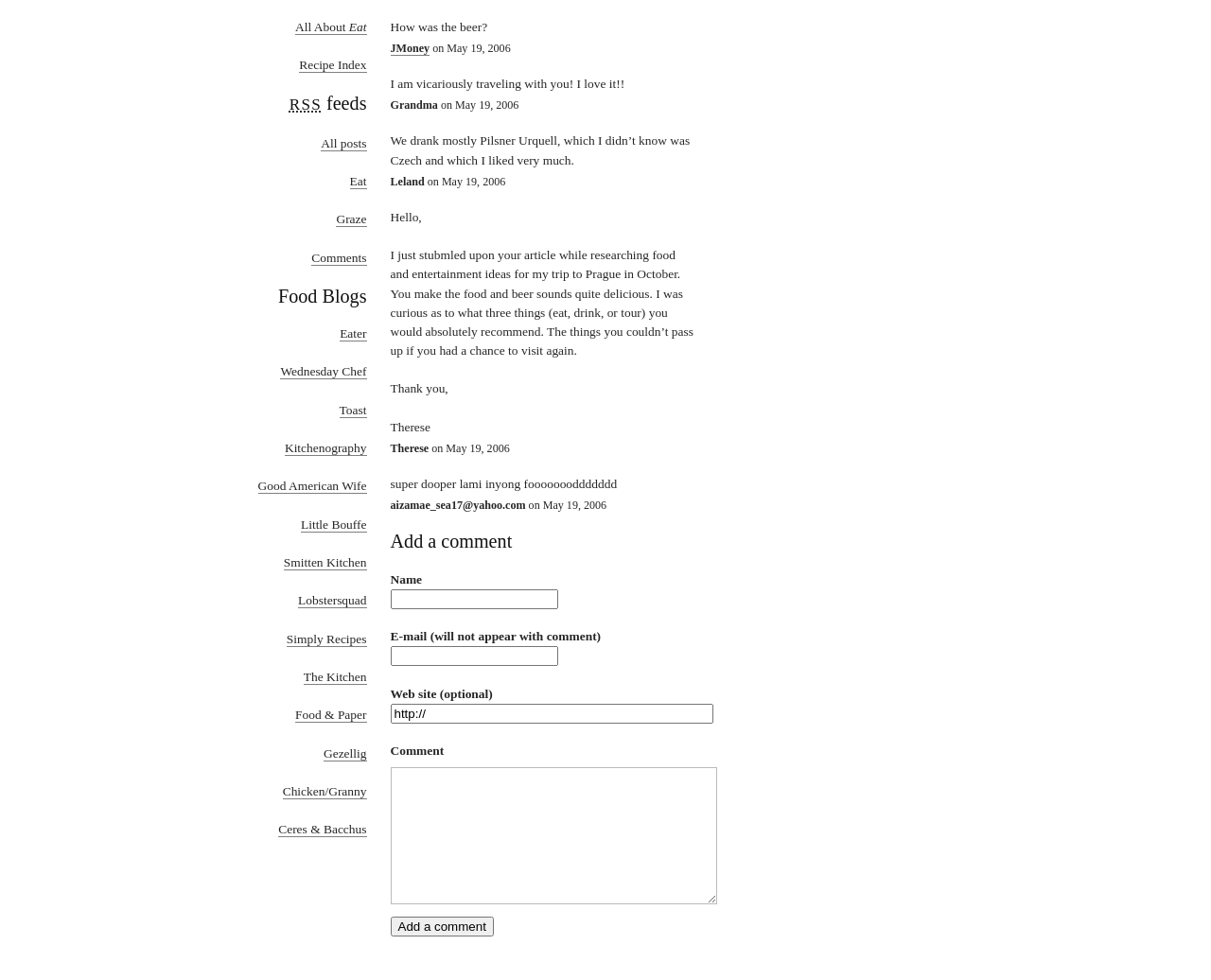Find and specify the bounding box coordinates that correspond to the clickable region for the instruction: "Click on 'Add a comment'".

[0.322, 0.935, 0.408, 0.956]